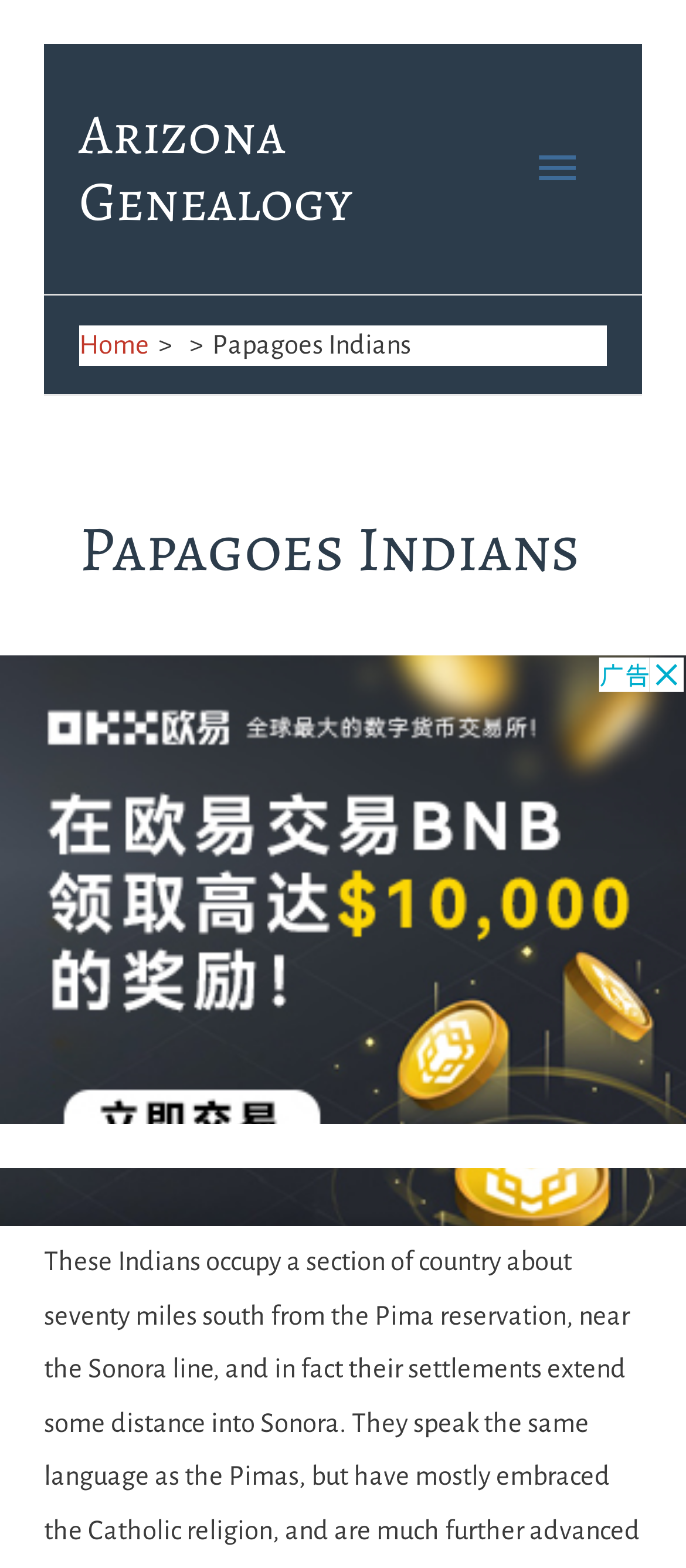Locate the bounding box of the user interface element based on this description: "aria-label="Advertisement" name="aswift_1" title="Advertisement"".

[0.0, 0.418, 1.0, 0.782]